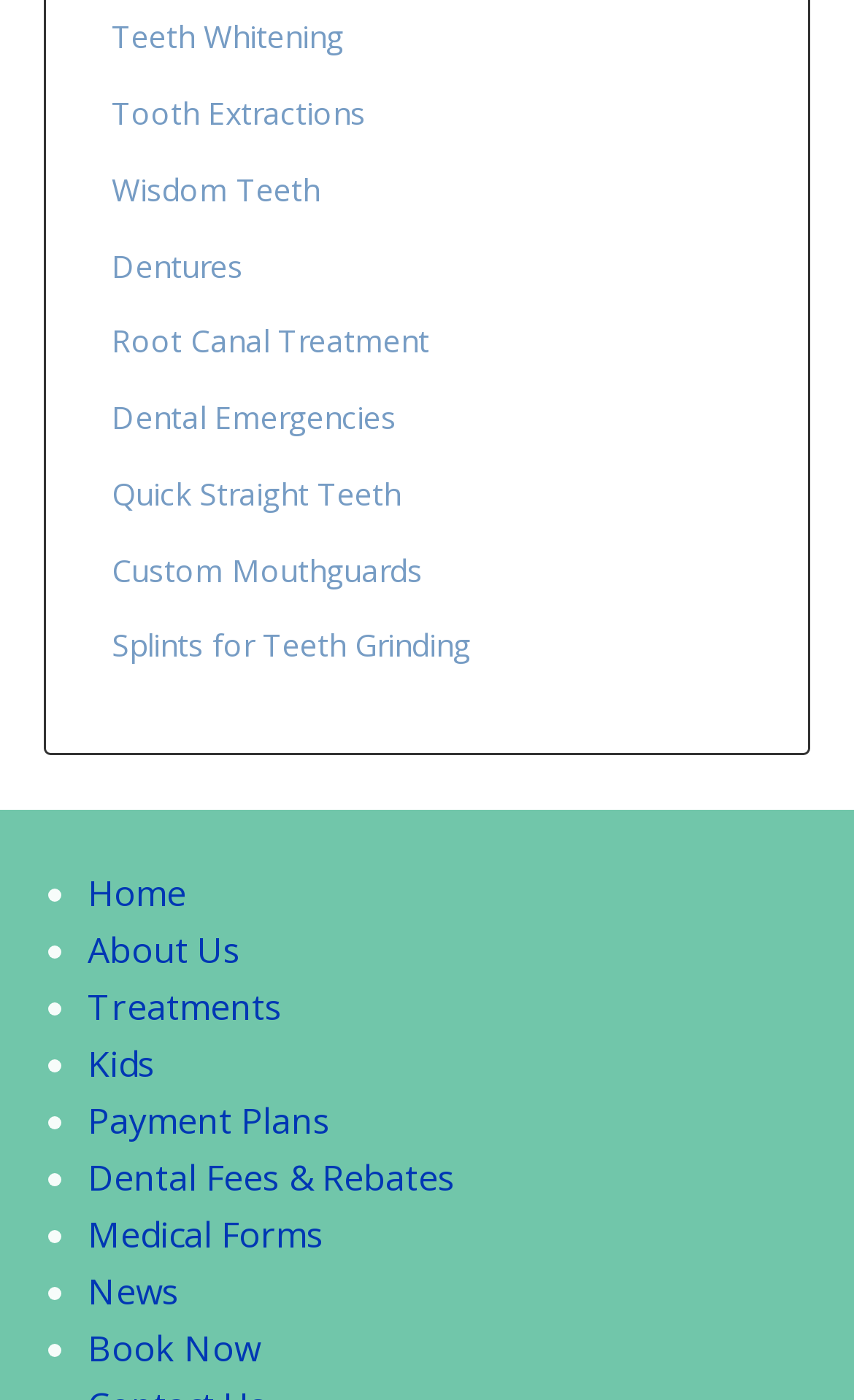Find the bounding box coordinates for the element described here: "Teeth Whitening".

[0.131, 0.012, 0.403, 0.041]